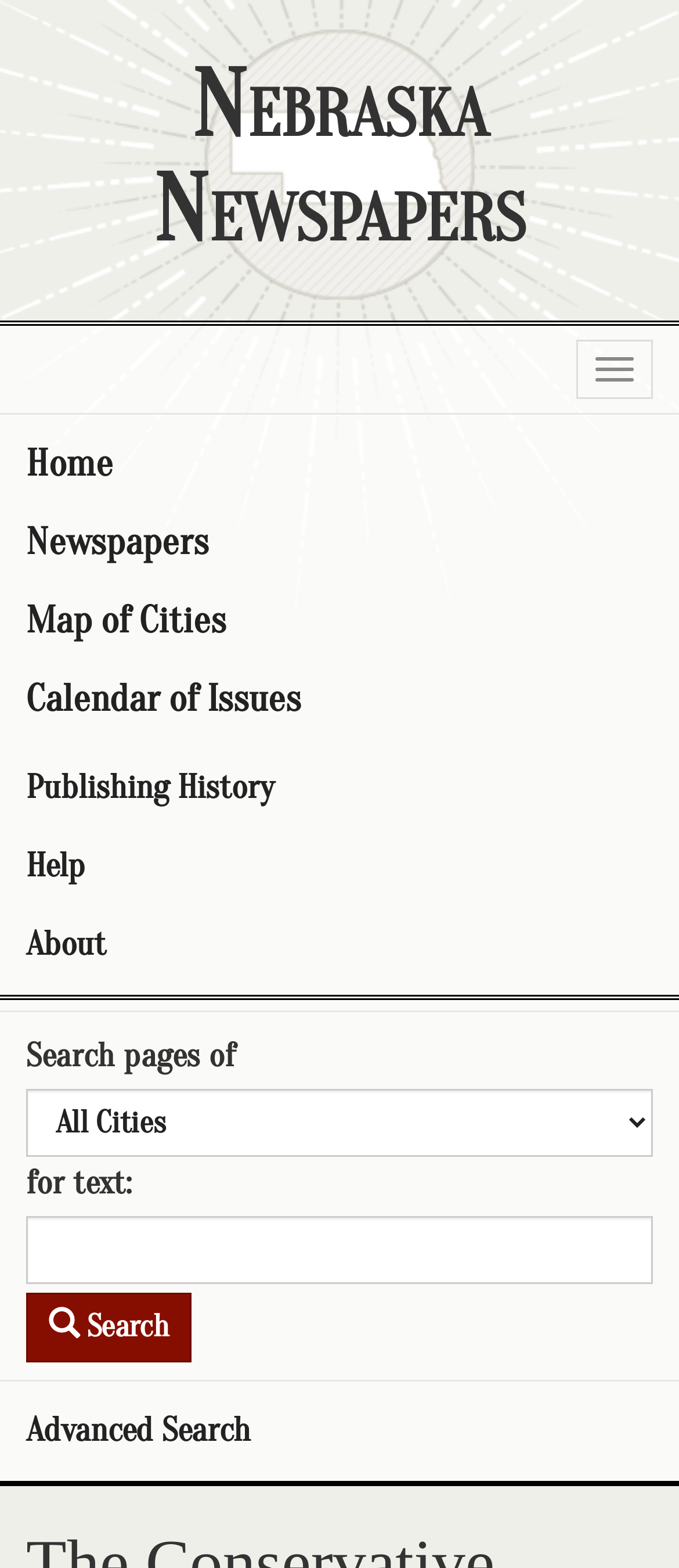Please identify the bounding box coordinates of the element's region that needs to be clicked to fulfill the following instruction: "Click on the 'Search' button". The bounding box coordinates should consist of four float numbers between 0 and 1, i.e., [left, top, right, bottom].

[0.038, 0.825, 0.282, 0.869]